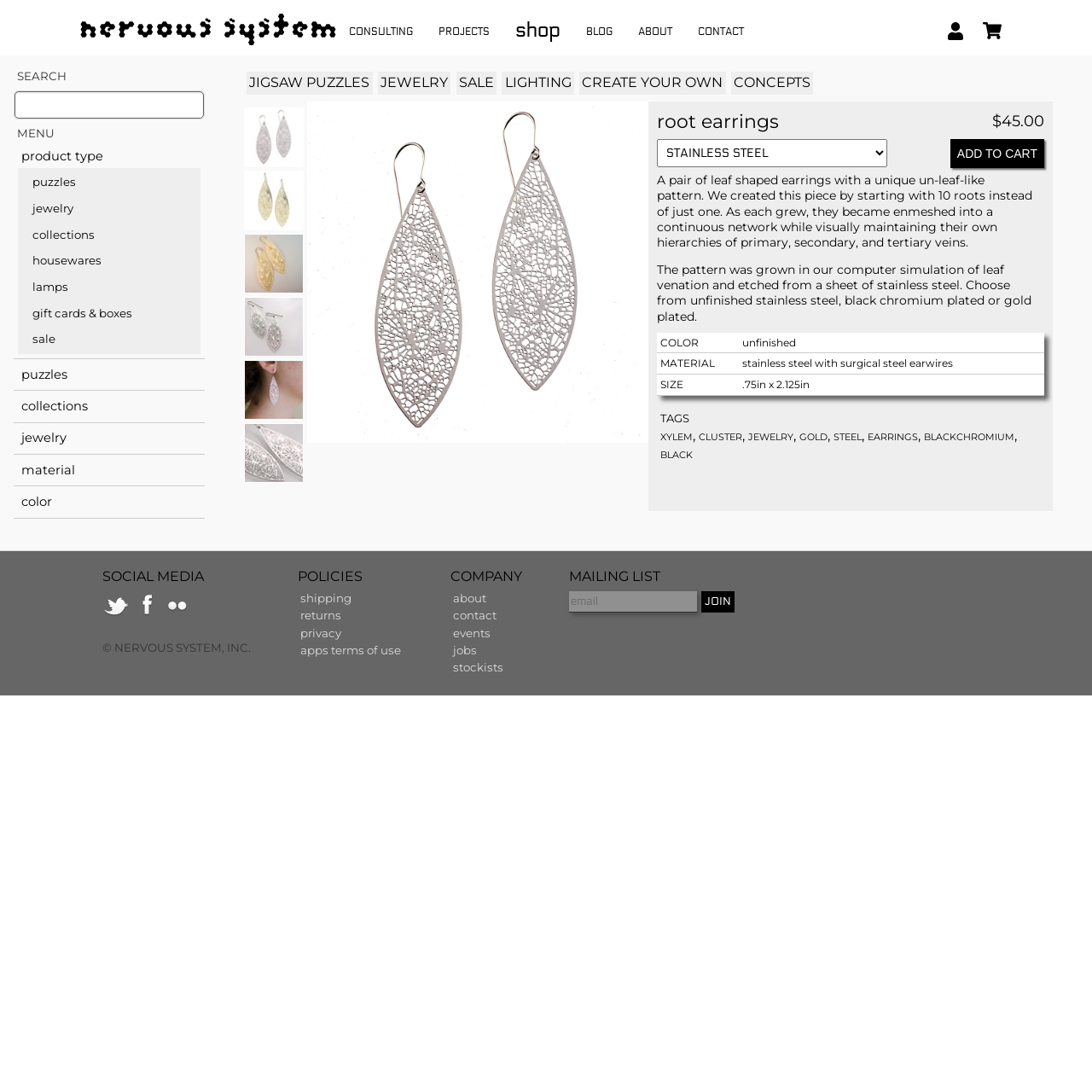What is the material of the product?
Look at the webpage screenshot and answer the question with a detailed explanation.

I determined the answer by looking at the table element at coordinates [0.602, 0.305, 0.956, 0.362] and finding the gridcell element with the text 'stainless steel with surgical steel earwires' at coordinates [0.677, 0.323, 0.956, 0.343]. This text indicates that the material of the product is stainless steel.